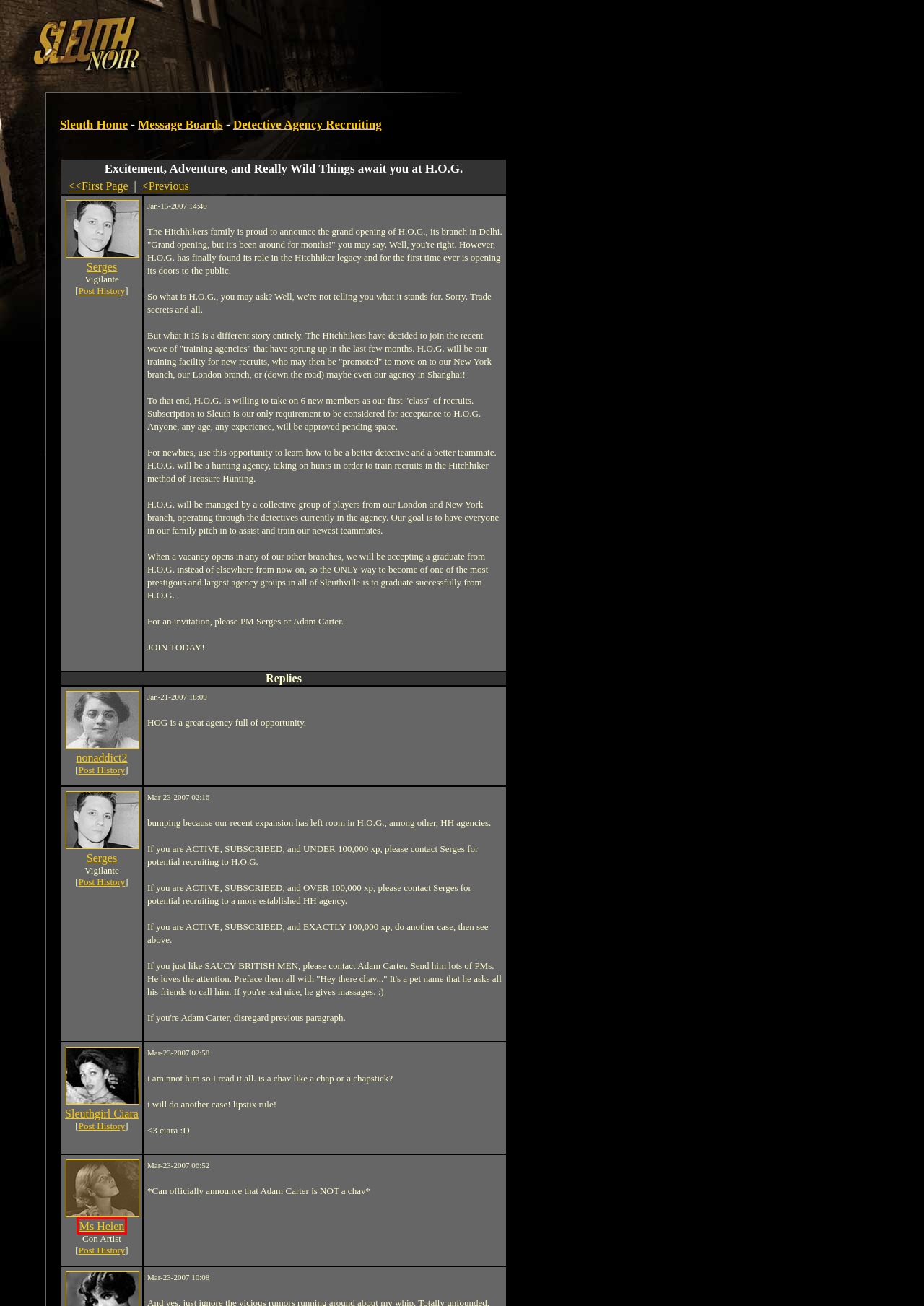Using the screenshot of a webpage with a red bounding box, pick the webpage description that most accurately represents the new webpage after the element inside the red box is clicked. Here are the candidates:
A. nonaddict2
B. Serges
C. Ms Helen
D. Sleuth: Noir
E. Sleuthgirl Ciara
F. Adam Carter
G. Special_K
H. Hypothetical Software

C